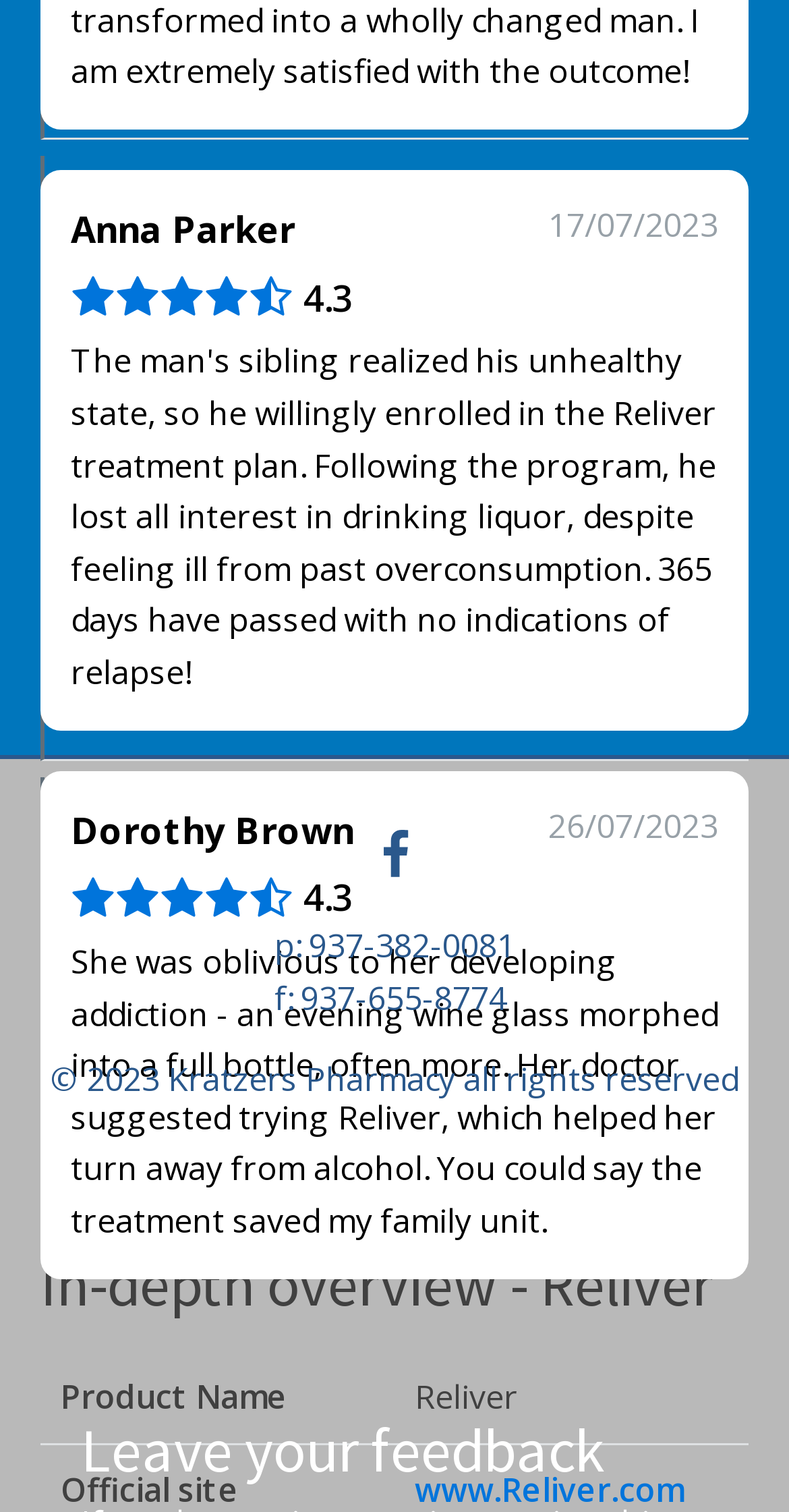Given the webpage screenshot and the description, determine the bounding box coordinates (top-left x, top-left y, bottom-right x, bottom-right y) that define the location of the UI element matching this description: Doctor's review

[0.051, 0.451, 0.949, 0.503]